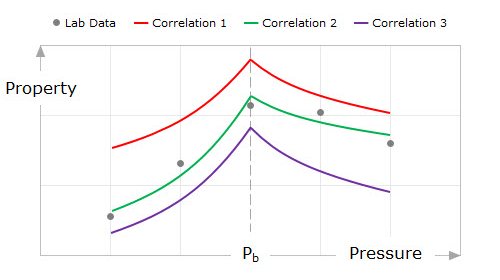Can you give a detailed response to the following question using the information from the image? What is the purpose of this visualization?

The purpose of this visualization is to facilitate the understanding of how lab-measured properties vary with pressure, which is crucial for the matching process necessary for predicting black oil properties at unmeasured pressures, as stated in the caption.